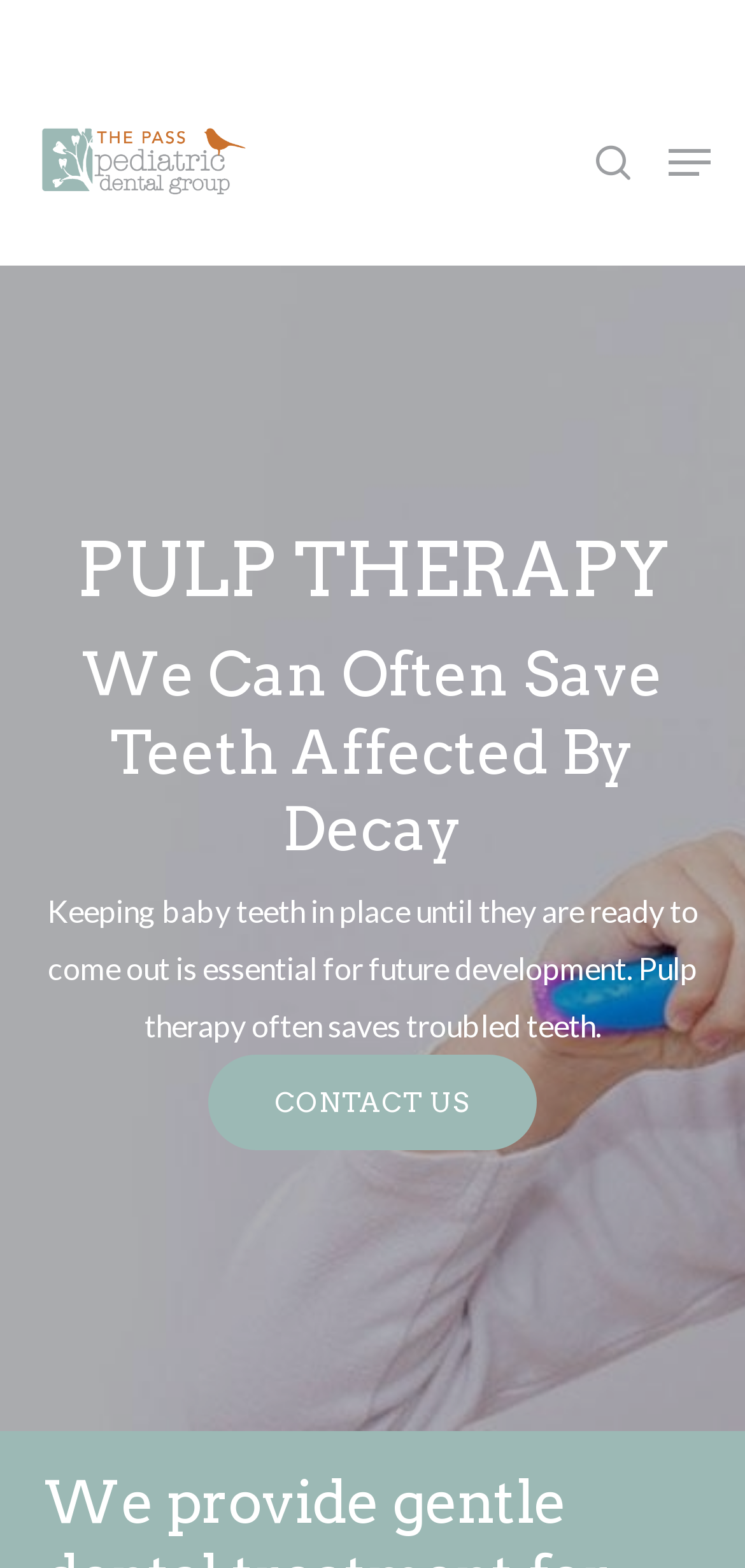Generate a thorough description of the webpage.

The webpage is about Pulp Therapy, a service provided by Pass Pediatric Dental Group. At the top left, there is a search bar with a textbox labeled "Search" and a "Close Search" link next to it. On the top right, there is a logo of Pass Pediatric Dental Group, which is an image with a link to the group's homepage. 

Below the logo, there is a navigation menu button labeled "Navigation Menu" that expands to reveal a list of links, including "Home", "Services", and others. The navigation menu is located at the top right corner of the page.

The main content of the page is divided into sections. The first section has a heading "PULP THERAPY" in a large font, followed by a subheading "We Can Often Save Teeth Affected By Decay". Below the subheading, there is a paragraph of text explaining the importance of pulp therapy in saving troubled teeth.

Below the paragraph, there is a call-to-action button "CONTACT US" located near the bottom center of the page.